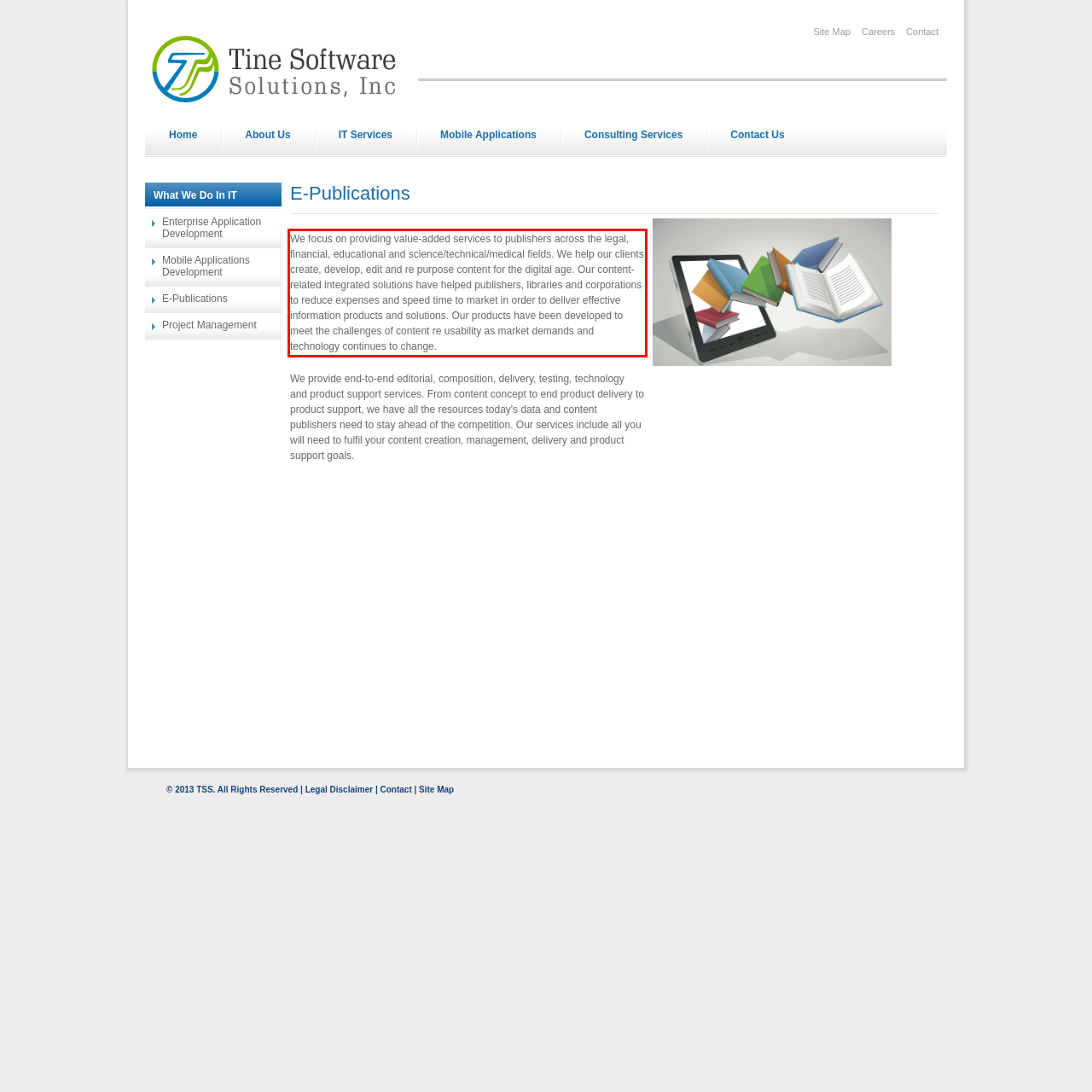You are provided with a screenshot of a webpage that includes a UI element enclosed in a red rectangle. Extract the text content inside this red rectangle.

We focus on providing value-added services to publishers across the legal, financial, educational and science/technical/medical fields. We help our clients create, develop, edit and re purpose content for the digital age. Our content-related integrated solutions have helped publishers, libraries and corporations to reduce expenses and speed time to market in order to deliver effective information products and solutions. Our products have been developed to meet the challenges of content re usability as market demands and technology continues to change.